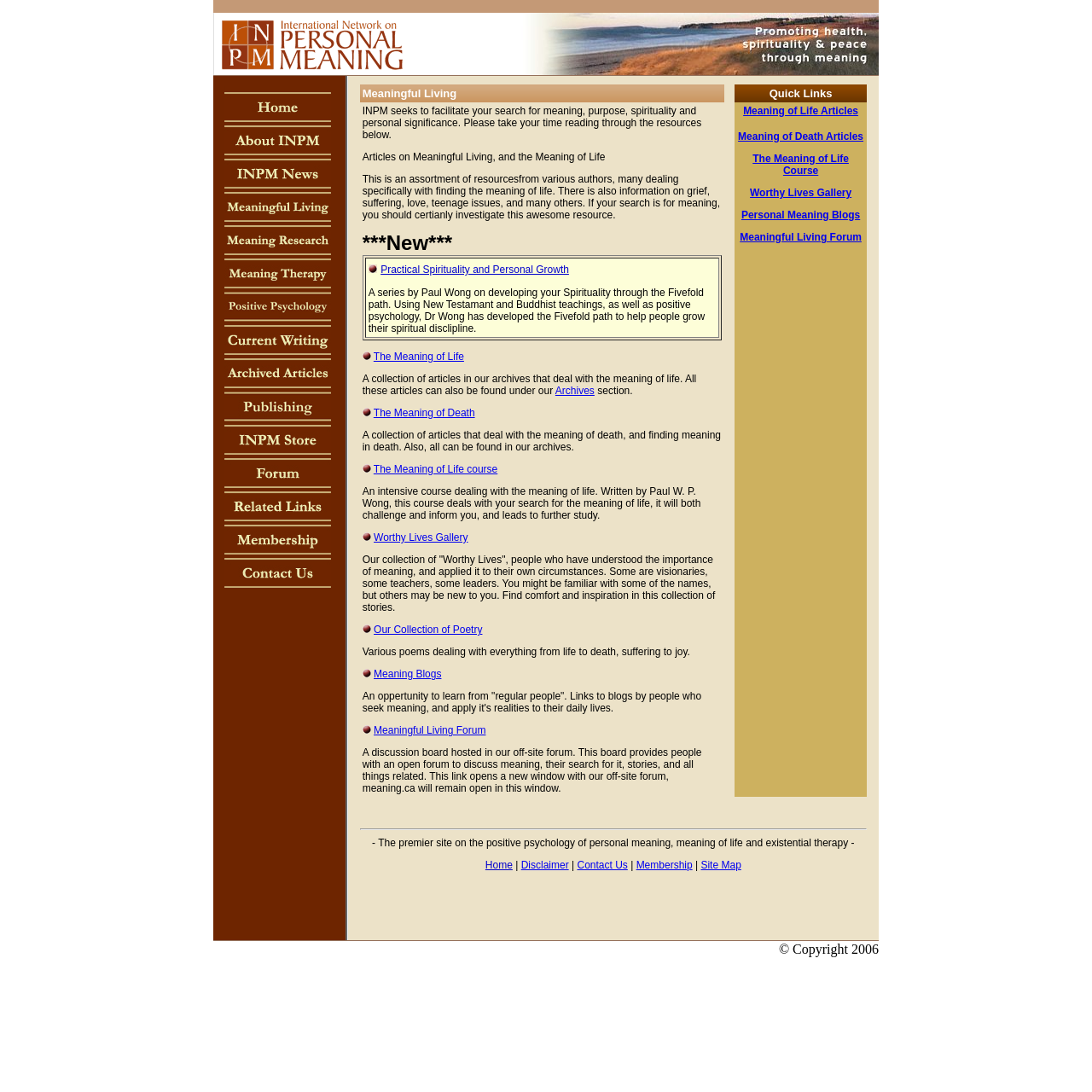Indicate the bounding box coordinates of the element that must be clicked to execute the instruction: "Click on Google business profile". The coordinates should be given as four float numbers between 0 and 1, i.e., [left, top, right, bottom].

None